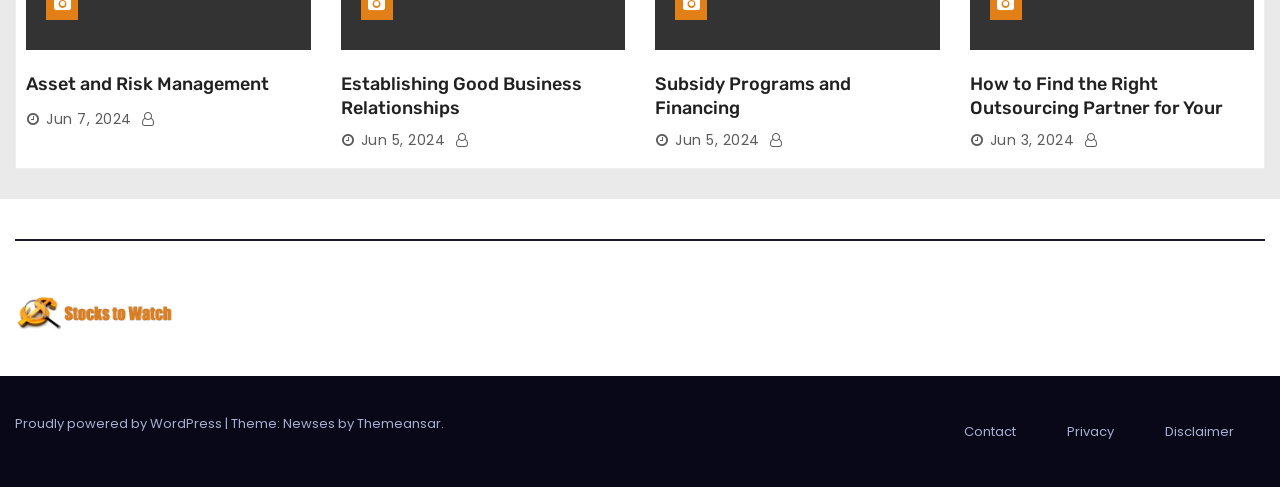What are the three links at the bottom of the webpage?
Based on the screenshot, give a detailed explanation to answer the question.

The webpage has three links at the bottom, which are 'Contact', 'Privacy', and 'Disclaimer', indicating that these are the three links at the bottom of the webpage.